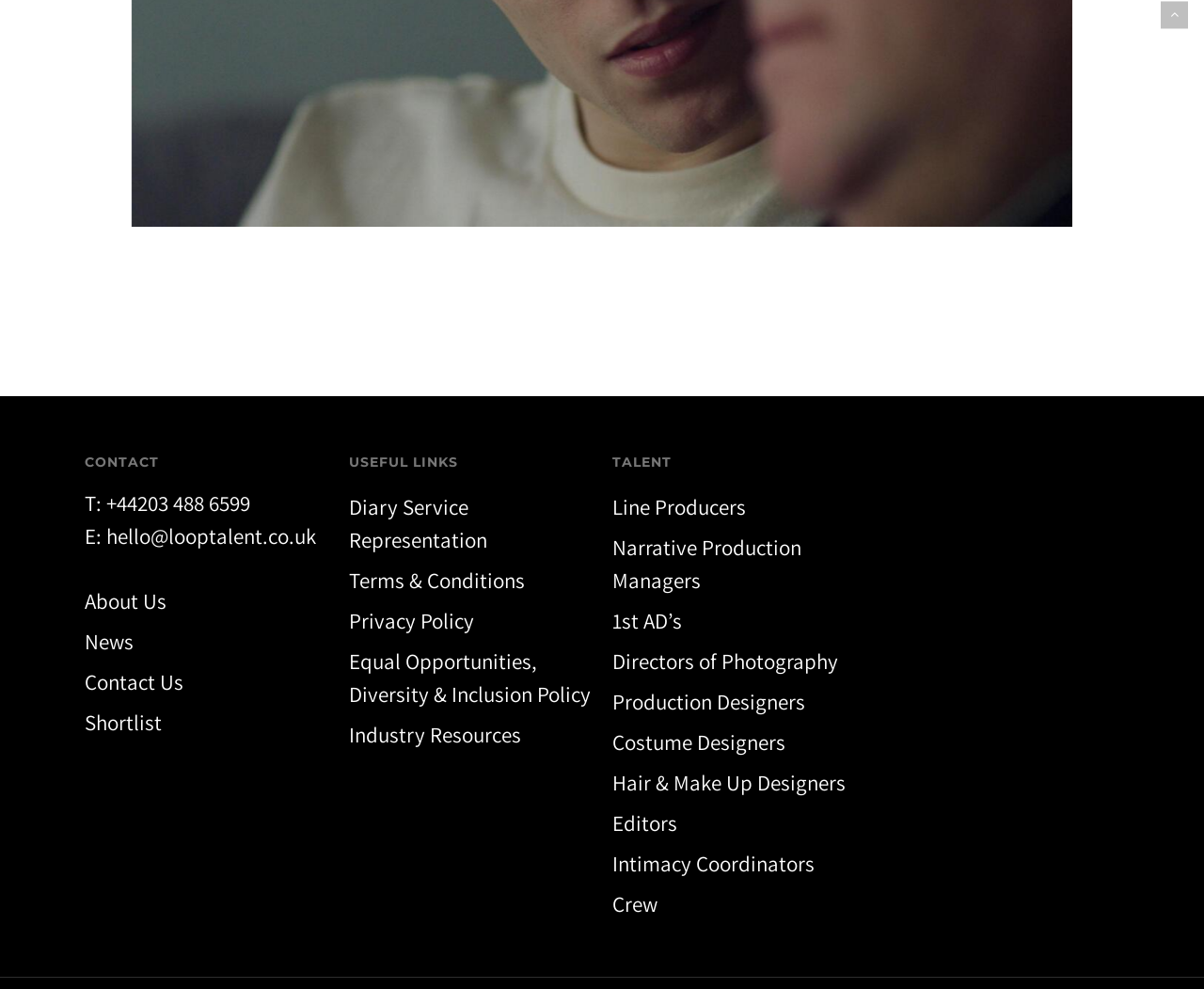How many links are in the 'USEFUL LINKS' section?
Use the image to answer the question with a single word or phrase.

5